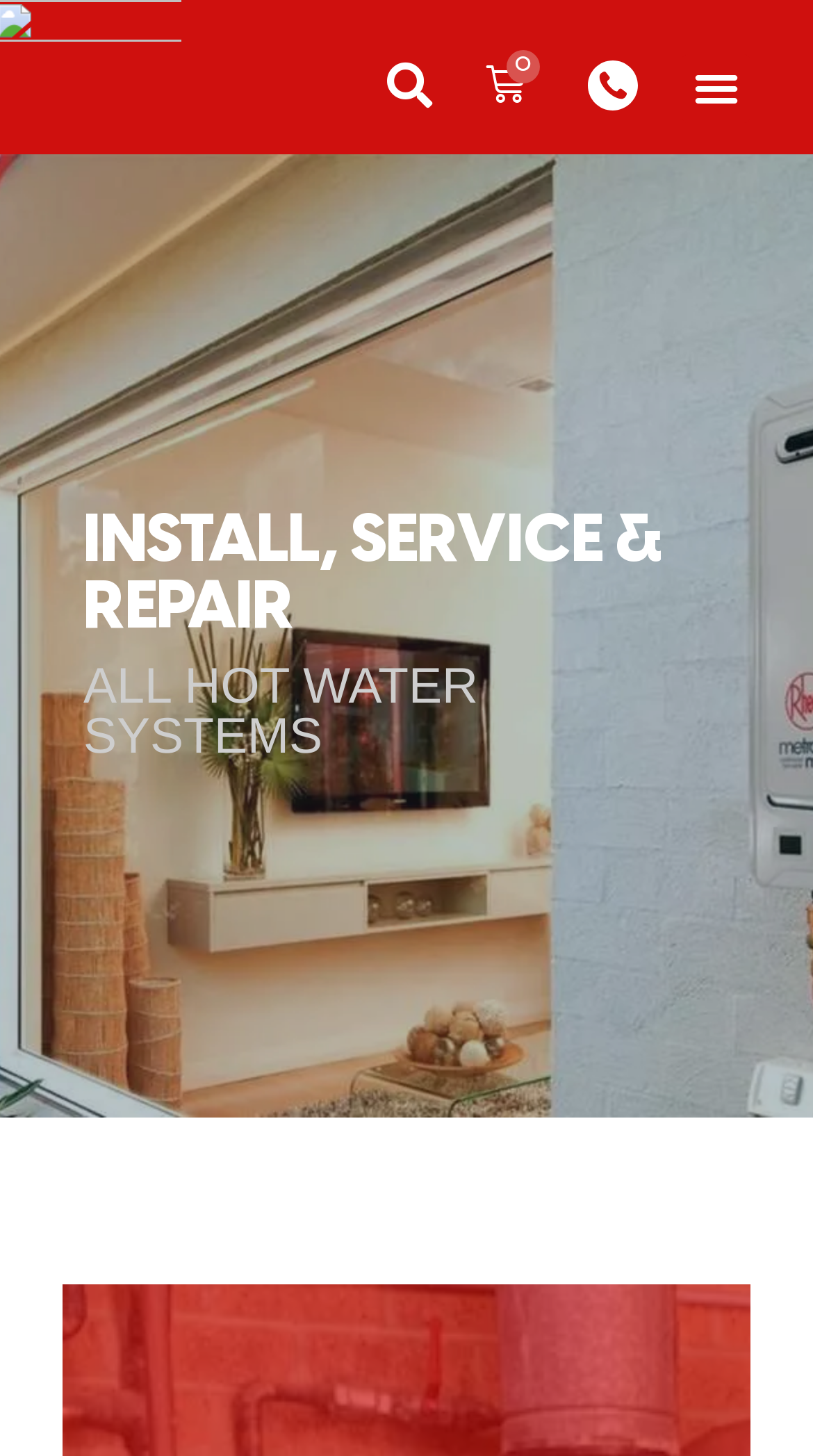Given the element description: "PROJECT CONTROLS", predict the bounding box coordinates of this UI element. The coordinates must be four float numbers between 0 and 1, given as [left, top, right, bottom].

None